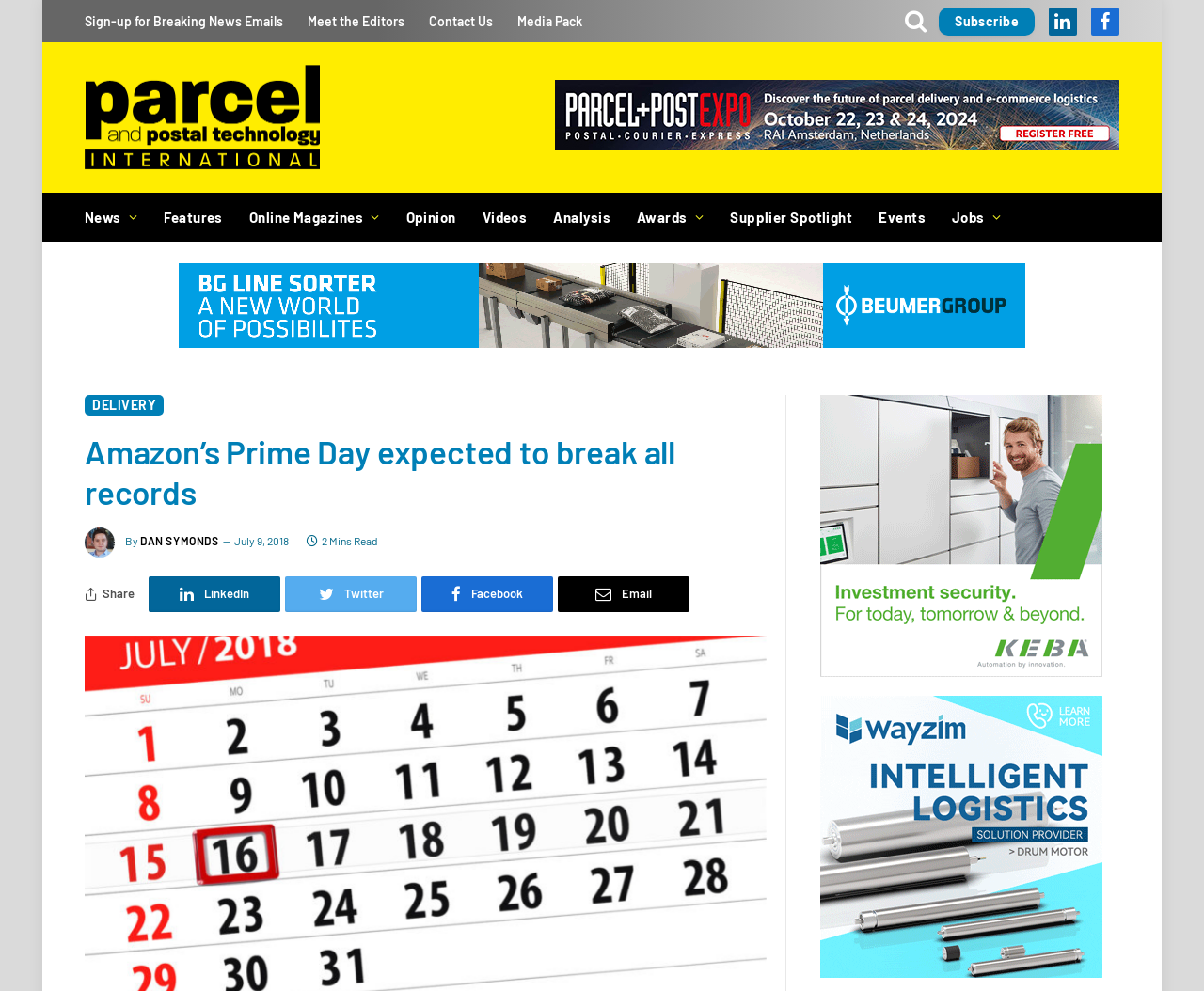What is the date of the article?
Examine the image closely and answer the question with as much detail as possible.

I found the date 'July 9, 2018' below the article title, which indicates that the article was published on this date.